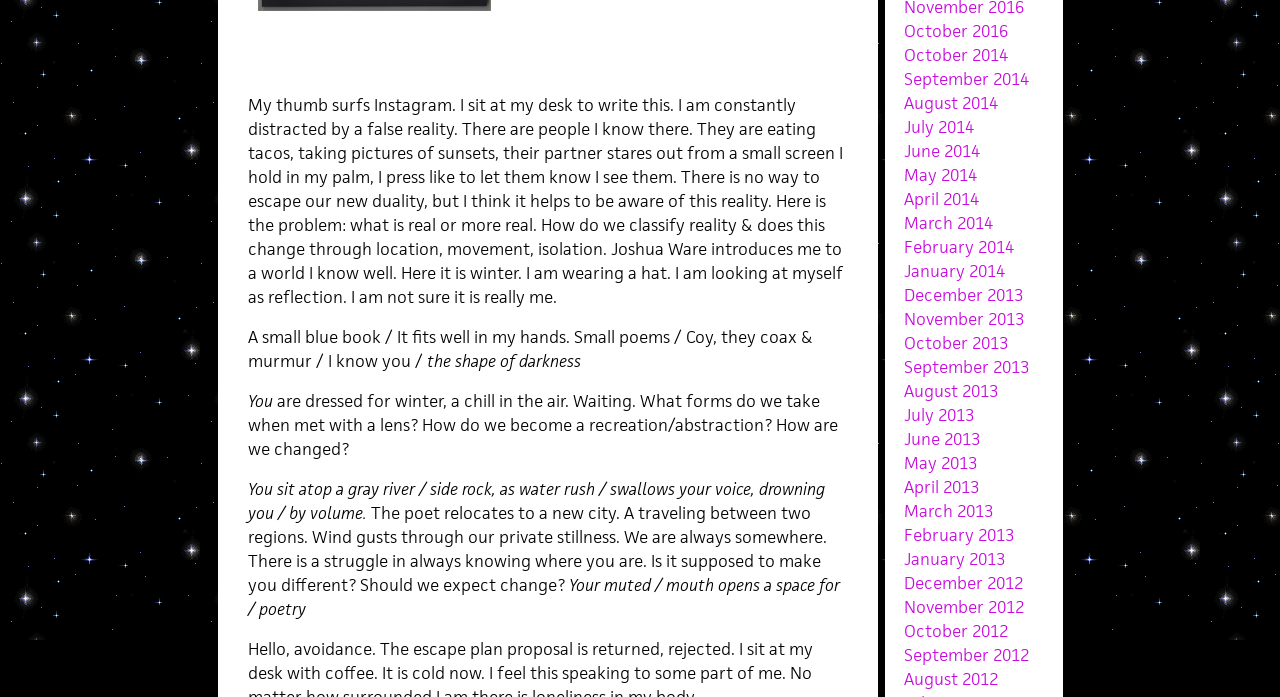Refer to the element description May 2014 and identify the corresponding bounding box in the screenshot. Format the coordinates as (top-left x, top-left y, bottom-right x, bottom-right y) with values in the range of 0 to 1.

[0.706, 0.235, 0.763, 0.266]